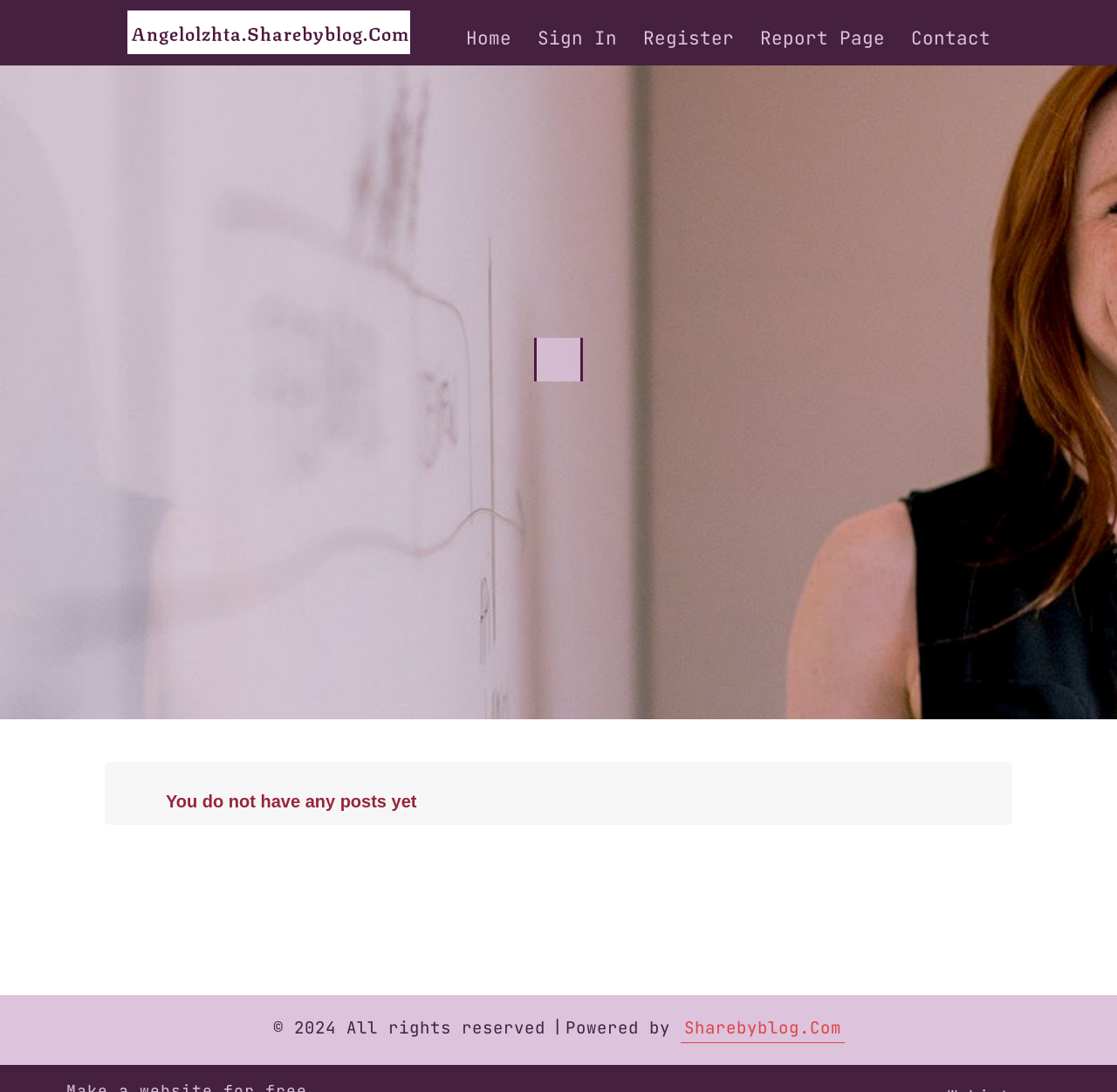Using the details from the image, please elaborate on the following question: What is the copyright year of the website?

The static text ' 2024 All rights reserved' at the bottom of the webpage indicates that the copyright year of the website is 2024.